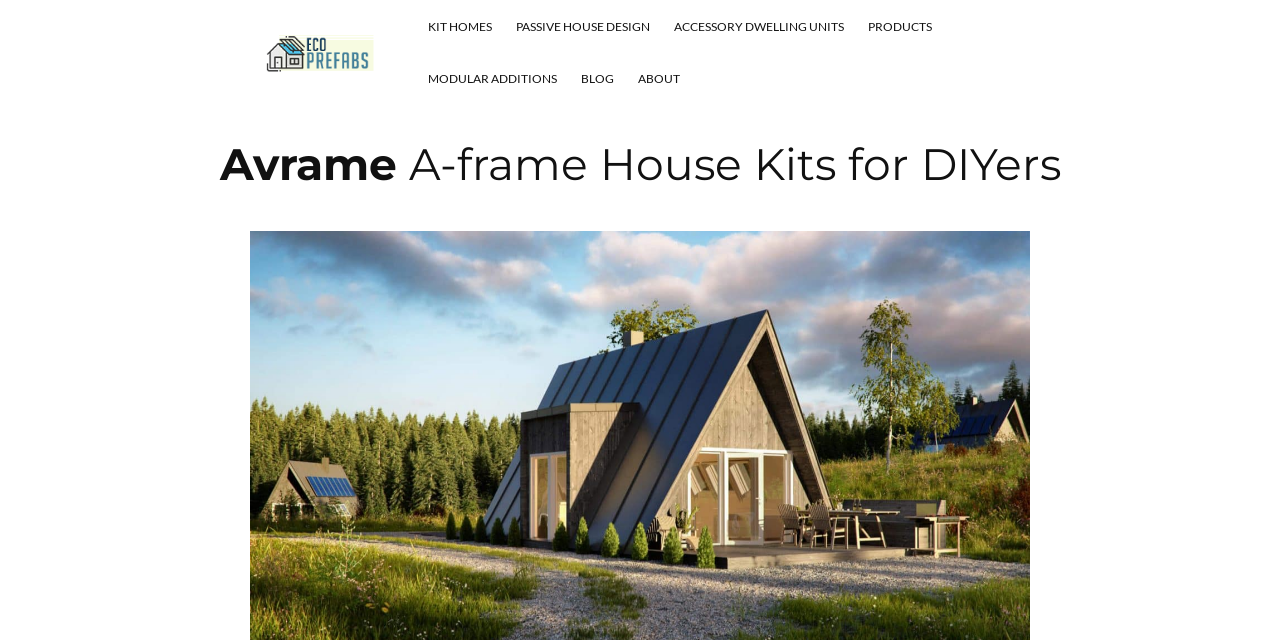Locate the bounding box for the described UI element: "Passive House Design". Ensure the coordinates are four float numbers between 0 and 1, formatted as [left, top, right, bottom].

[0.394, 0.0, 0.517, 0.083]